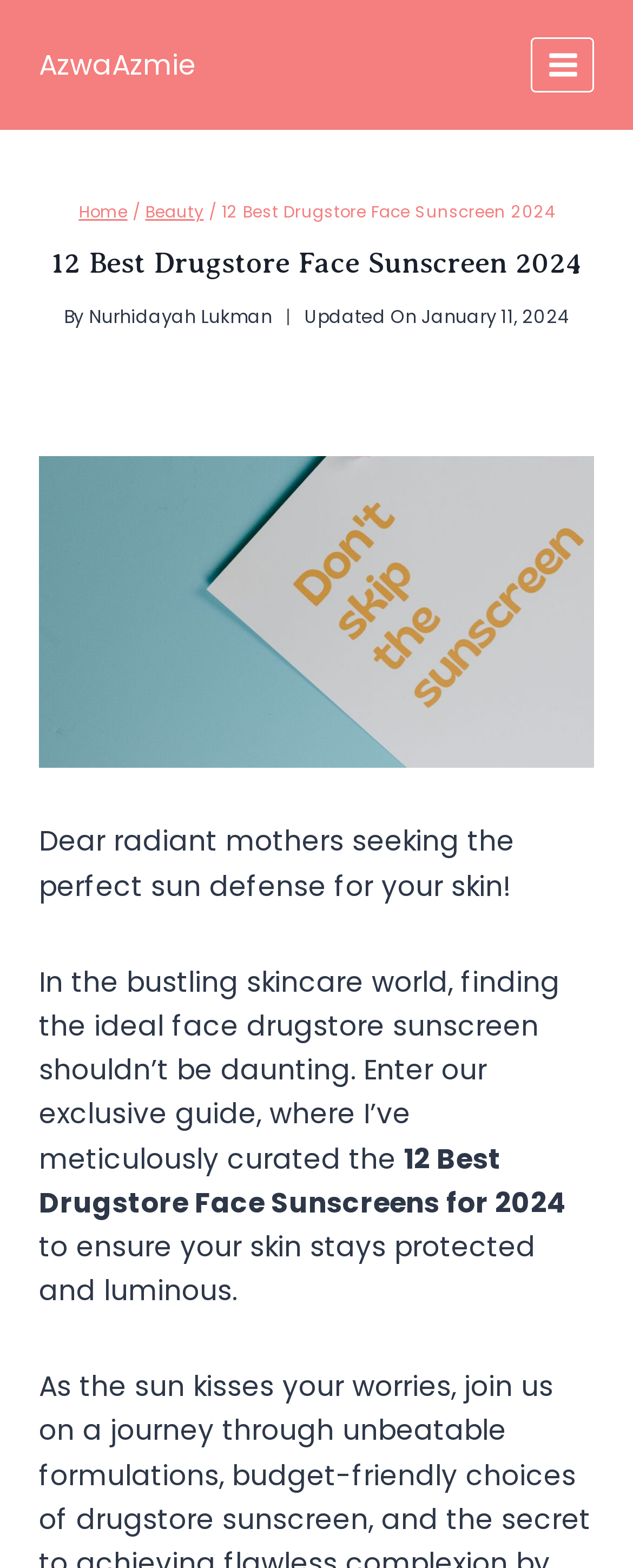What is the purpose of the article?
Refer to the image and provide a detailed answer to the question.

The purpose of the article is mentioned in the StaticText element with the text 'finding the ideal face drugstore sunscreen shouldn’t be daunting' which is part of the introduction of the article.